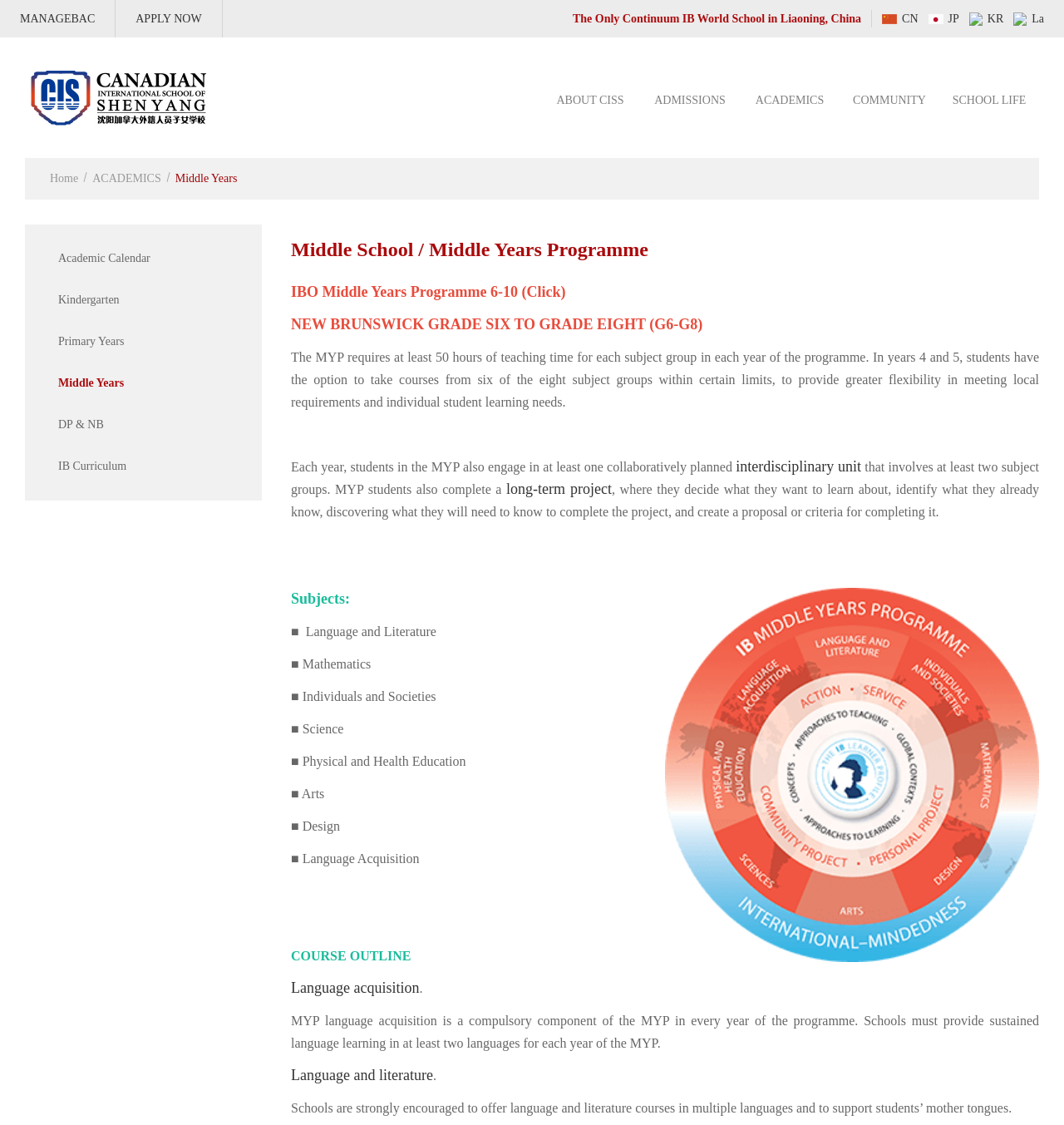Determine the main headline from the webpage and extract its text.

Middle School / Middle Years Programme